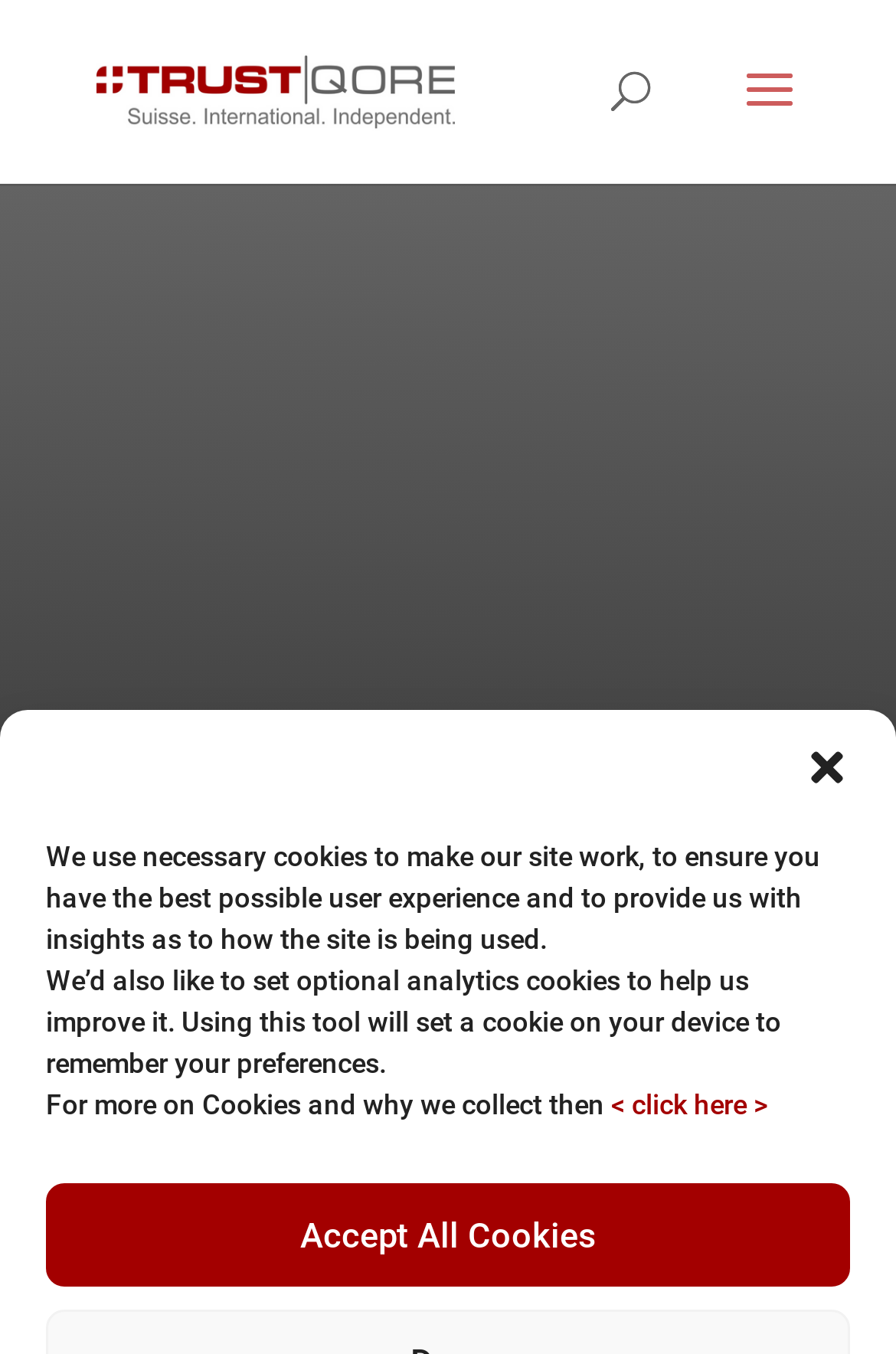Summarize the contents and layout of the webpage in detail.

The webpage is about Governance TrustQore Mauritius, with the title "TrustQore" prominently displayed at the top left corner of the page. Below the title, there is a search bar that spans across the top of the page. 

On the top right corner, there is a button to close a dialog box. 

The main content of the page is divided into two sections. The first section is about cookies, which takes up most of the page. It starts with a paragraph of text explaining the use of necessary cookies and optional analytics cookies. Below this text, there is another paragraph providing more information about cookies and why they are collected. This paragraph is followed by three links: "< ", "click", and "here >", which are aligned horizontally. 

At the bottom of this section, there is a button to "Accept All Cookies". 

The second section of the page is about governance, which is headed by a heading "Governance" located at the middle left of the page. Below this heading, there is a subheading "TrustQore Mauritius".